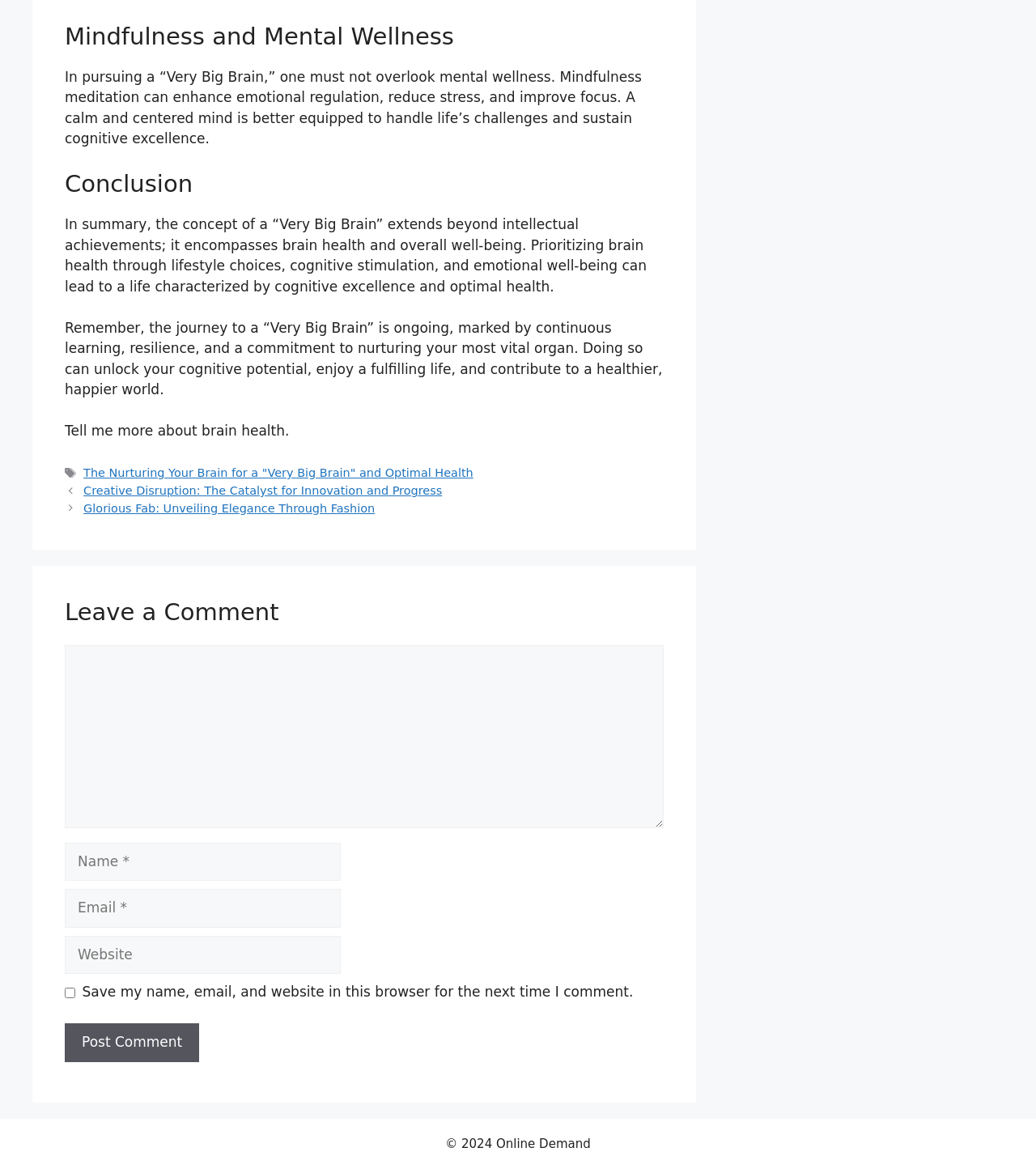Provide the bounding box coordinates in the format (top-left x, top-left y, bottom-right x, bottom-right y). All values are floating point numbers between 0 and 1. Determine the bounding box coordinate of the UI element described as: parent_node: Comment name="author" placeholder="Name *"

[0.062, 0.721, 0.329, 0.754]